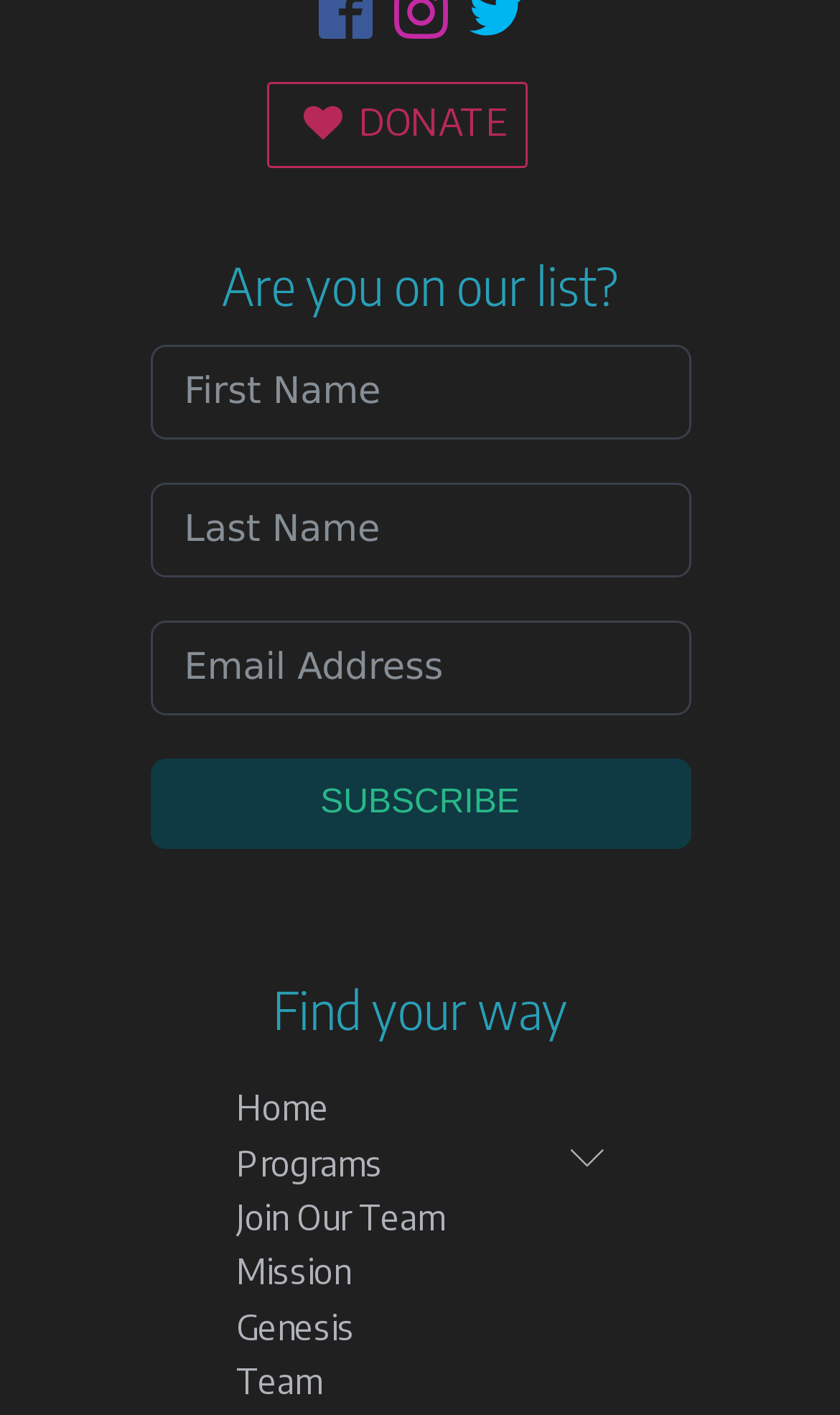Give a one-word or short-phrase answer to the following question: 
What is the text of the second heading?

Are you on our list?